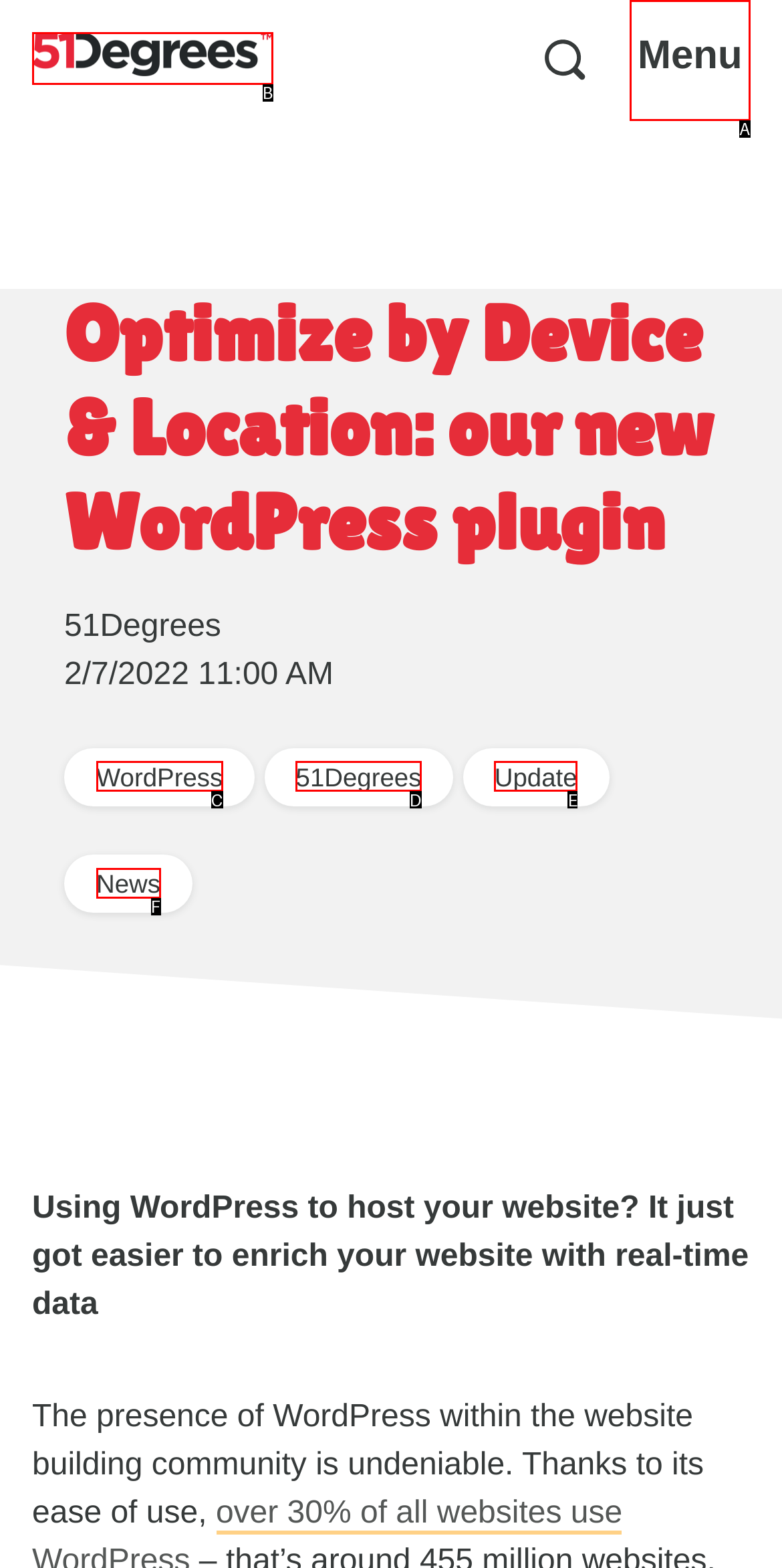Which HTML element among the options matches this description: parent_node: Menu name="c-menu__toggle"? Answer with the letter representing your choice.

A